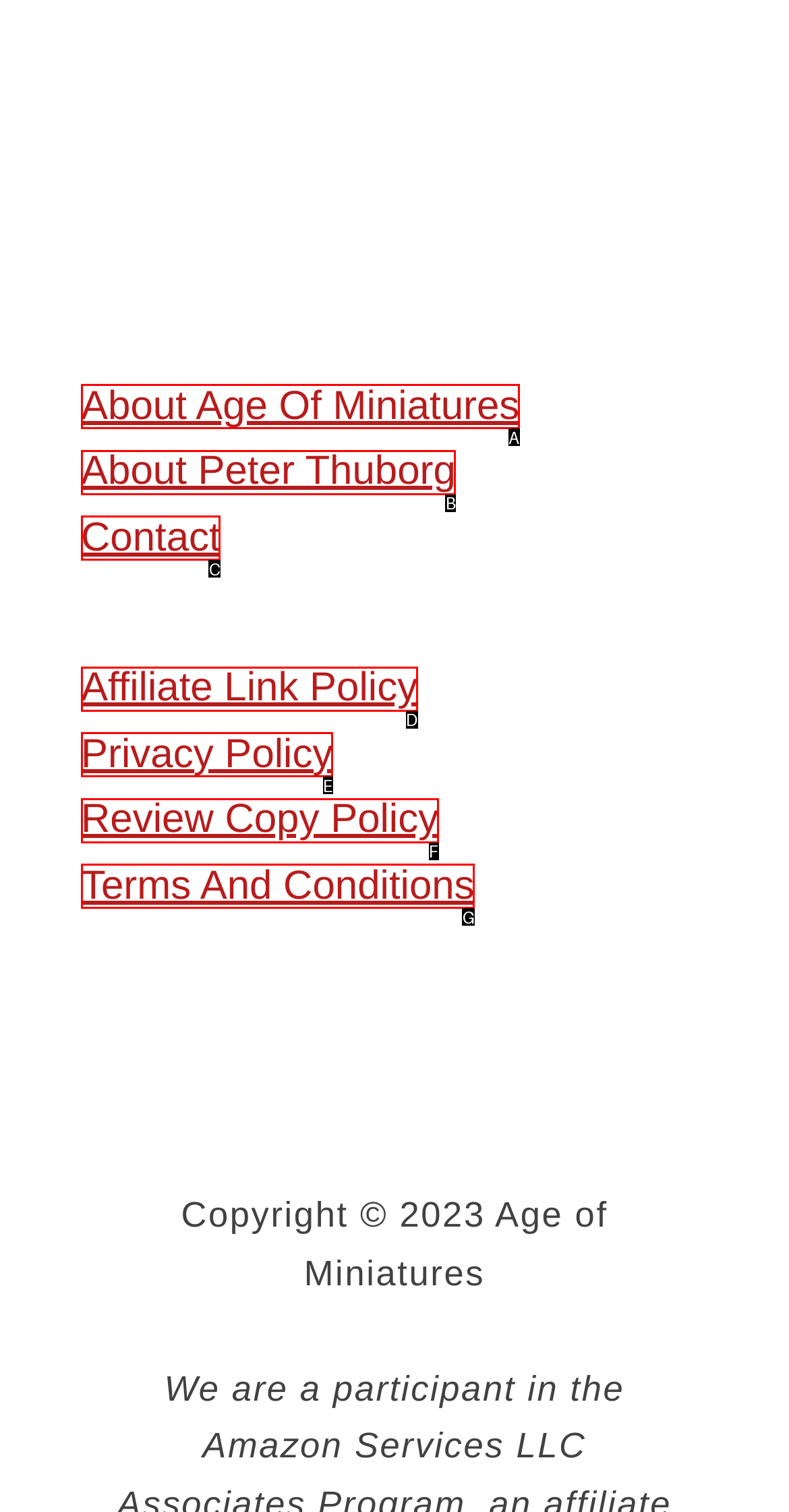Identify which HTML element aligns with the description: About Age of Miniatures
Answer using the letter of the correct choice from the options available.

A